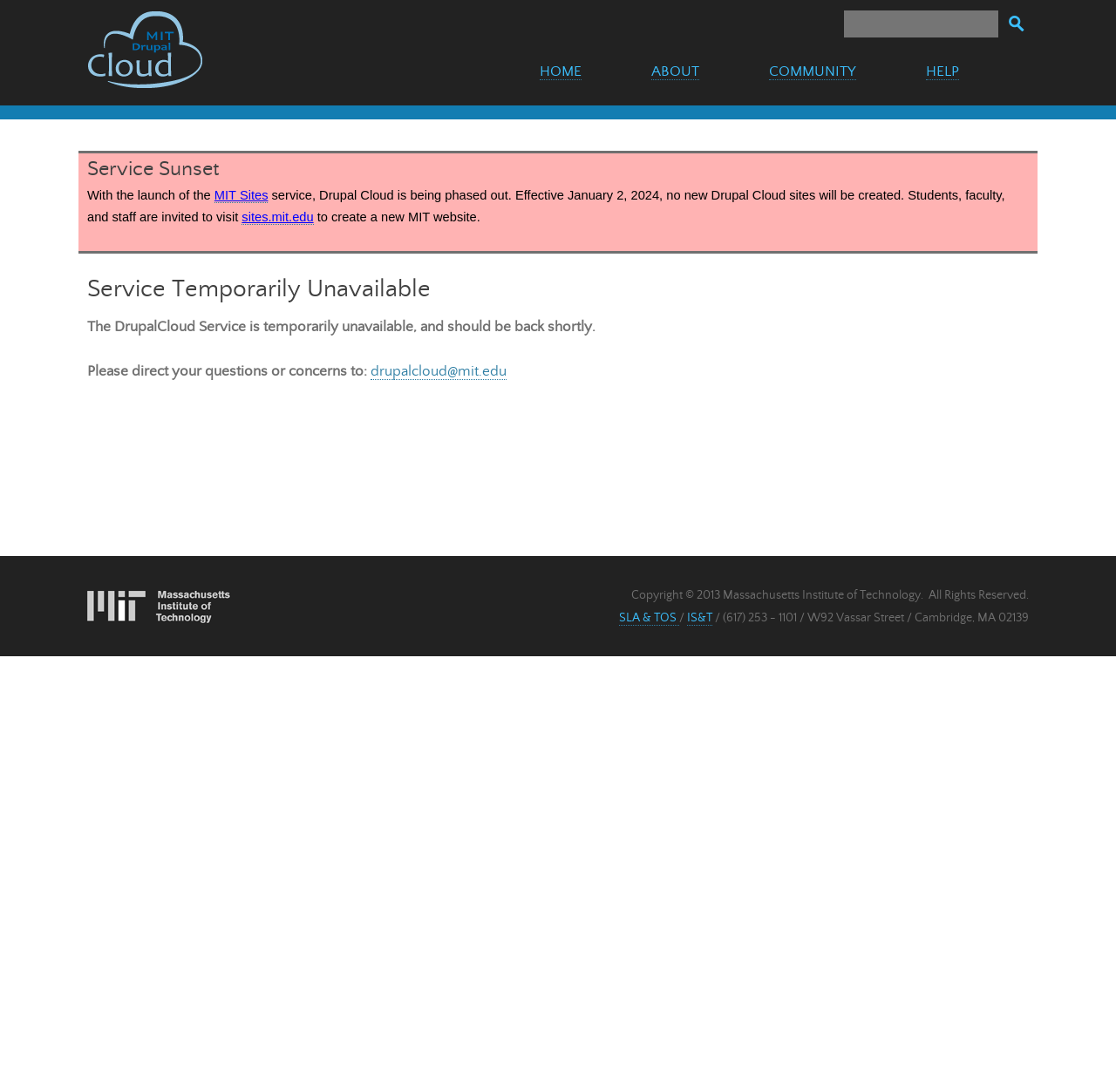Describe the webpage meticulously, covering all significant aspects.

The webpage is about the Drupal Cloud Service, which is currently temporarily unavailable. At the top left, there is a Drupal Cloud Service logo, and next to it, a search bar with a submit button. Below the logo, there are four navigation links: "HOME", "ABOUT", "COMMUNITY", and "HELP". 

The main content of the page is divided into two sections. The first section has a heading "Service Sunset" and explains that the Drupal Cloud service is being phased out, effective January 2, 2024. It provides a link to "MIT Sites" where users can create a new MIT website. 

The second section has a heading "Service Temporarily Unavailable" and informs users that the service is currently unavailable but should be back shortly. It provides an email address, "drupalcloud@mit.edu", for users to direct their questions or concerns.

At the bottom of the page, there is a footer section with a Massachusetts Institute of Technology logo, a copyright notice, and links to "SLA & TOS" and "IS&T". The footer also includes the contact information of IS&T, including an address and phone number.